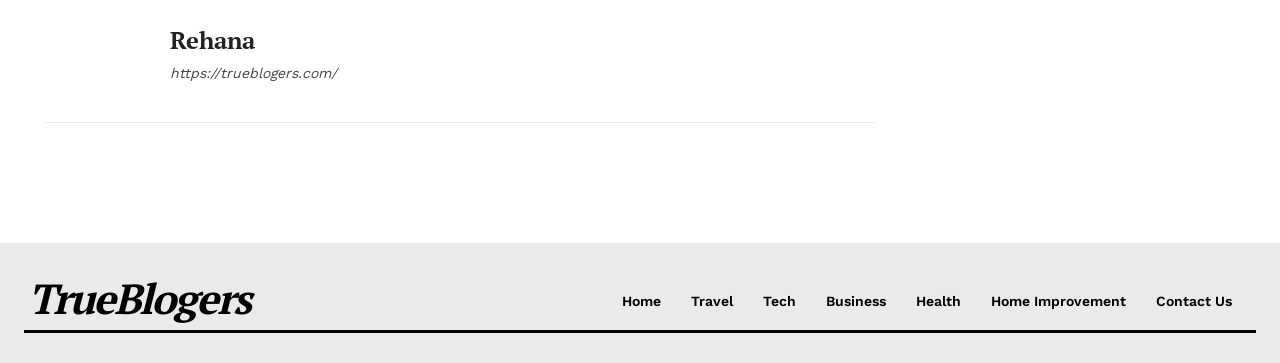Pinpoint the bounding box coordinates of the element to be clicked to execute the instruction: "Check the FAQ section".

None